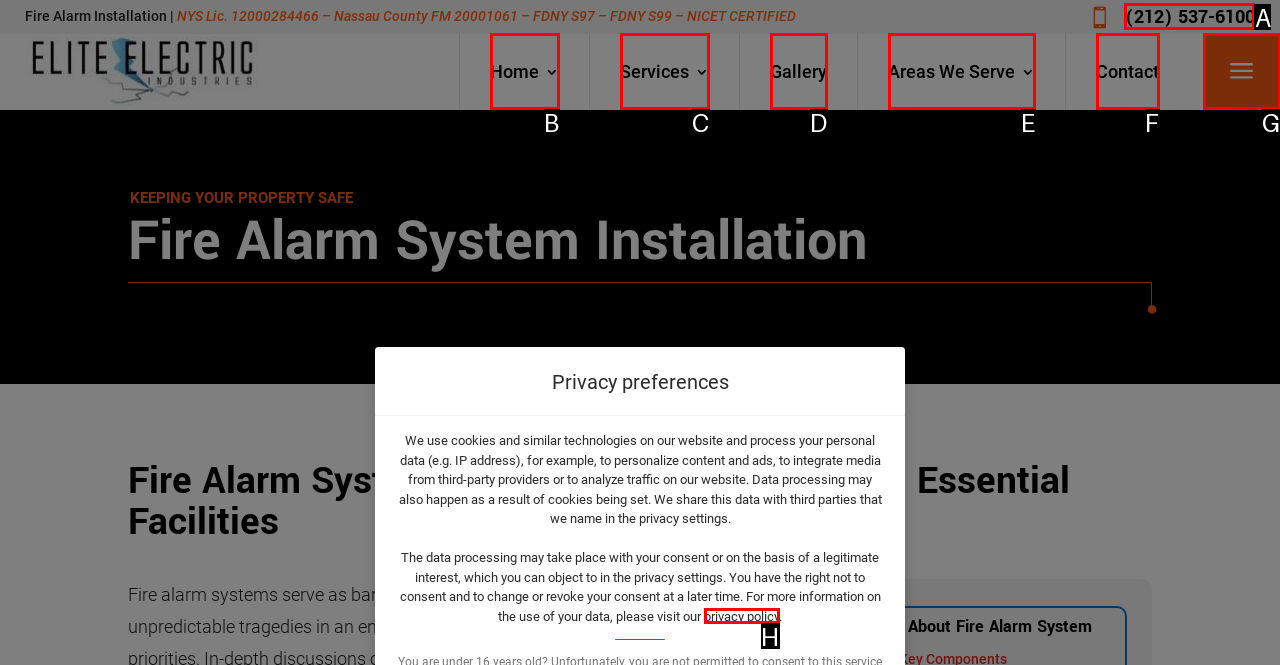Pick the option that corresponds to: Home
Provide the letter of the correct choice.

B